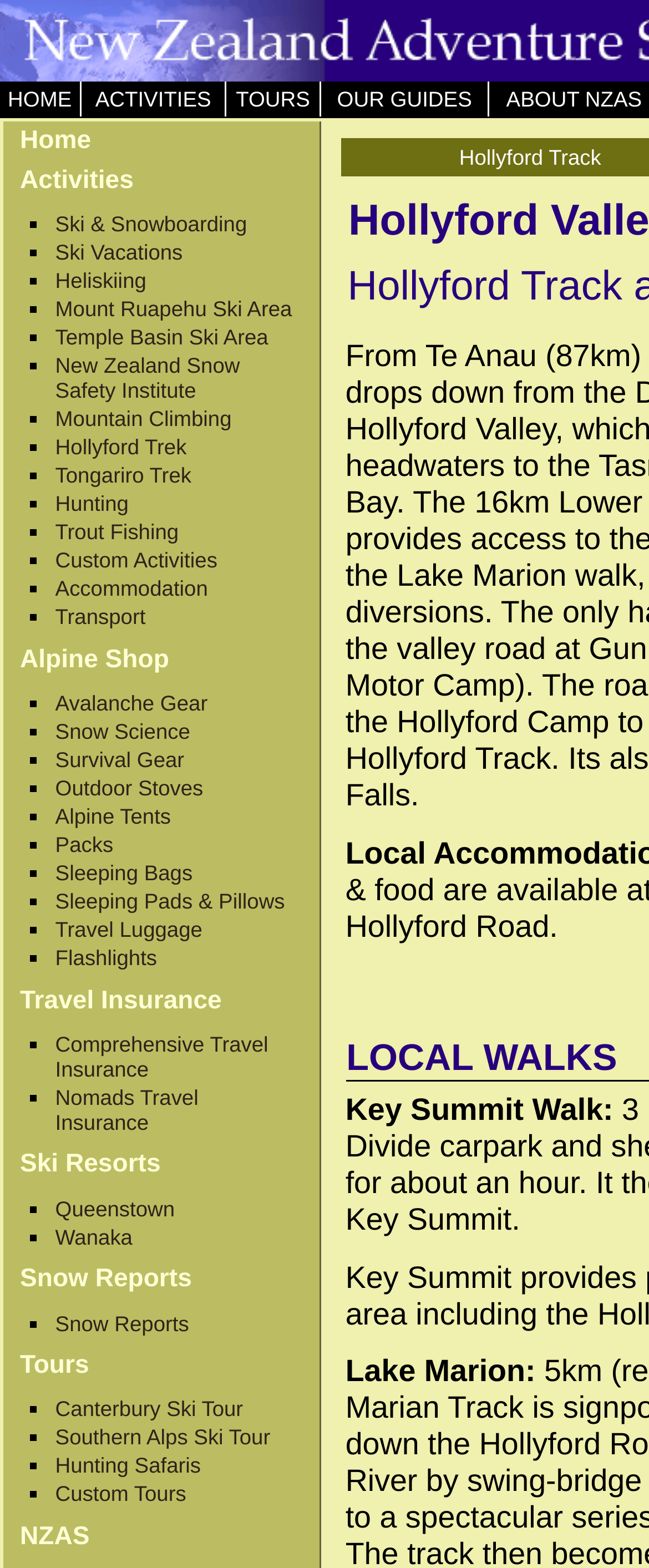Specify the bounding box coordinates of the area to click in order to execute this command: 'Check Snow Reports'. The coordinates should consist of four float numbers ranging from 0 to 1, and should be formatted as [left, top, right, bottom].

[0.085, 0.836, 0.291, 0.852]